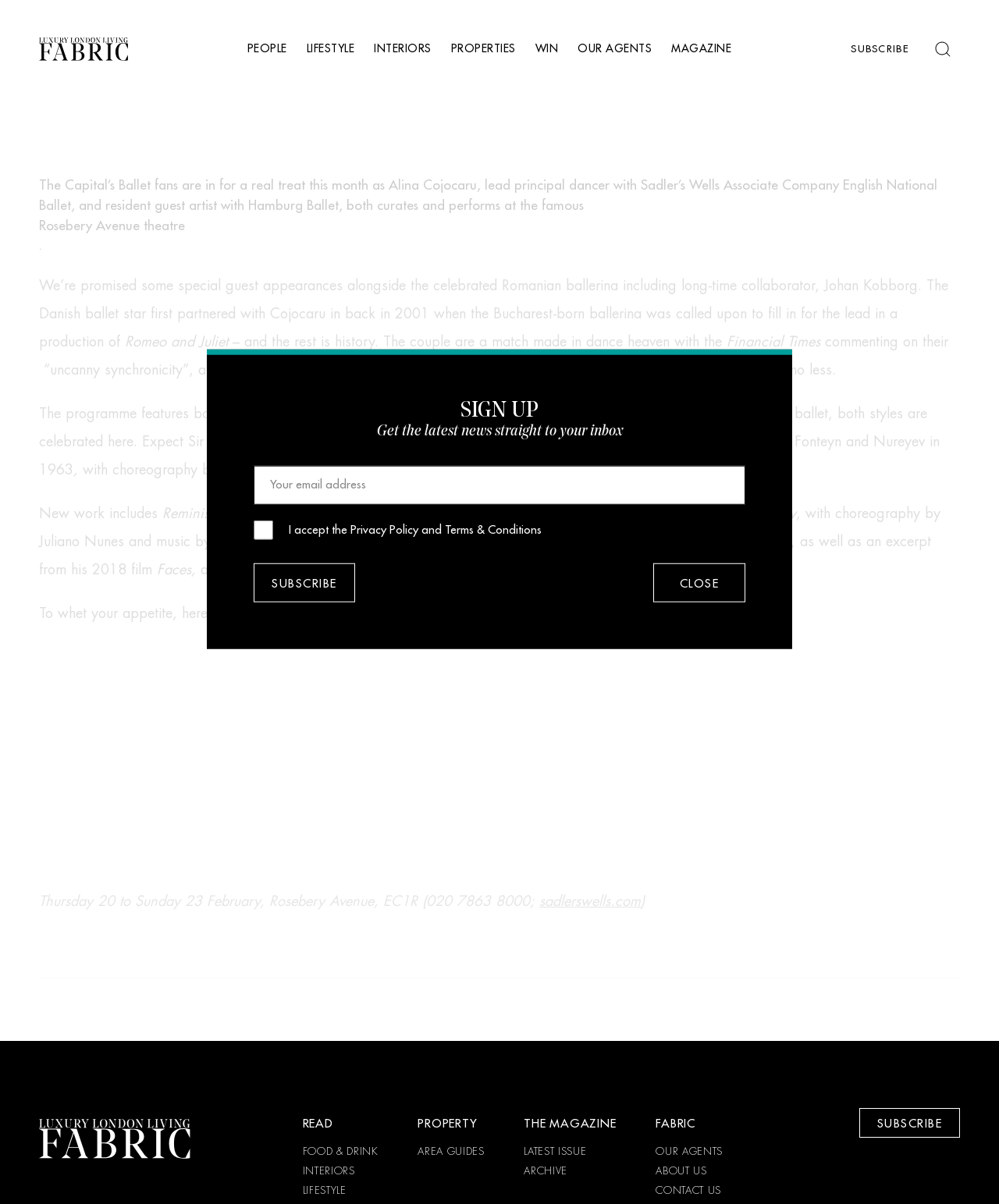Can you specify the bounding box coordinates of the area that needs to be clicked to fulfill the following instruction: "Click on the 'Portable lightweight makeup chair' link"?

None